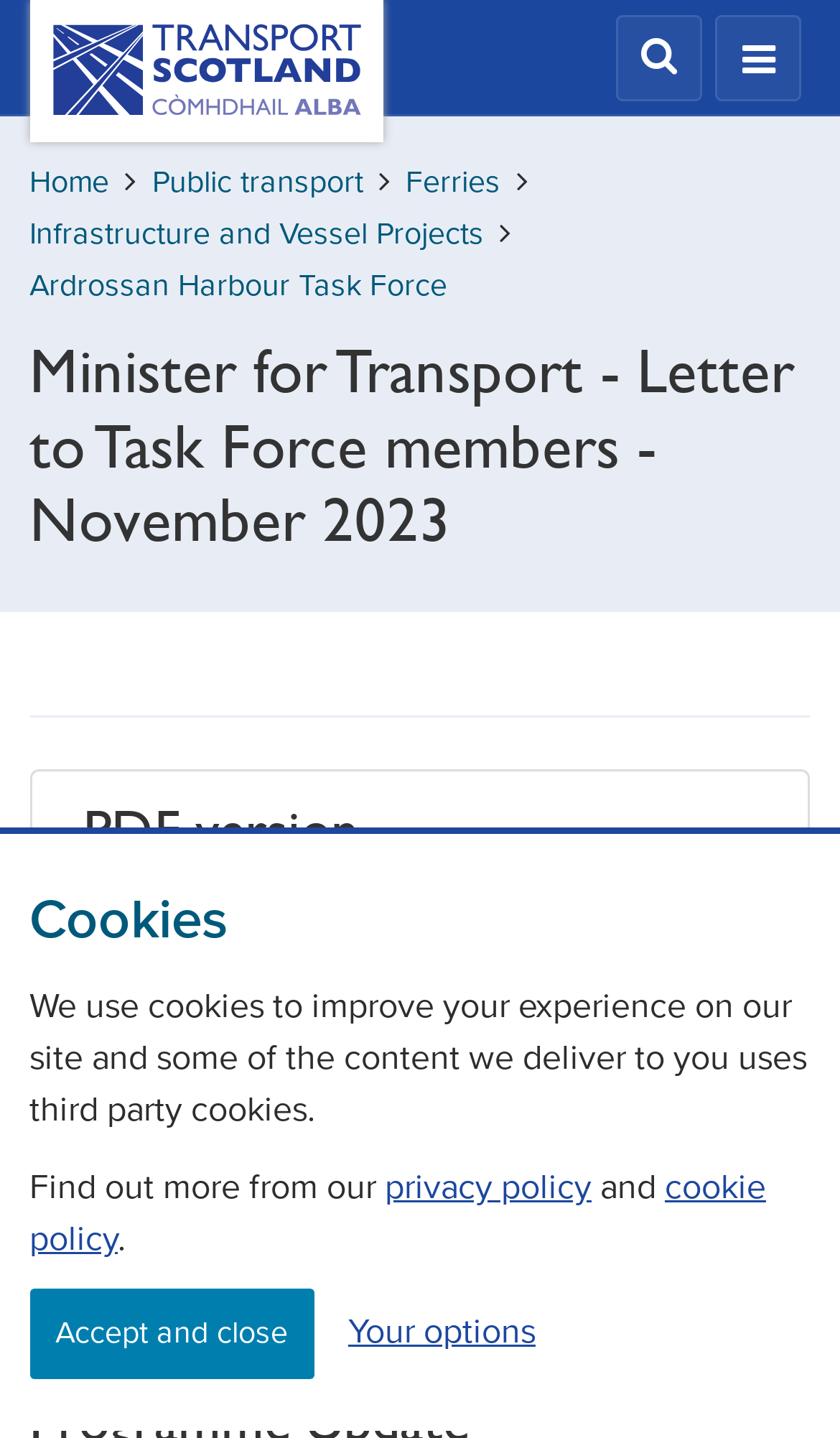Please determine the bounding box coordinates of the element's region to click in order to carry out the following instruction: "Go to Ferries". The coordinates should be four float numbers between 0 and 1, i.e., [left, top, right, bottom].

[0.483, 0.115, 0.596, 0.138]